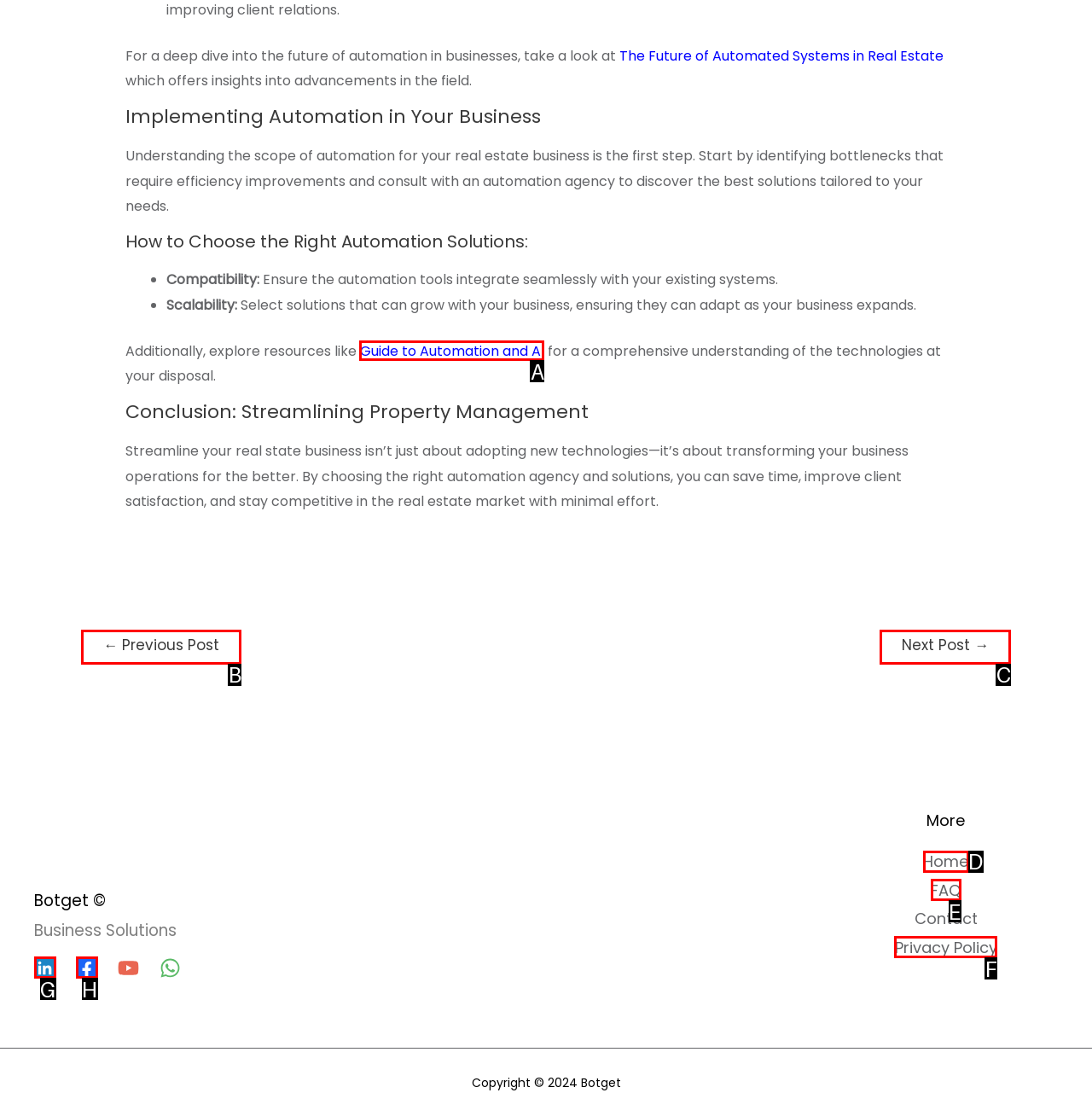Match the description: FAQ to the correct HTML element. Provide the letter of your choice from the given options.

E